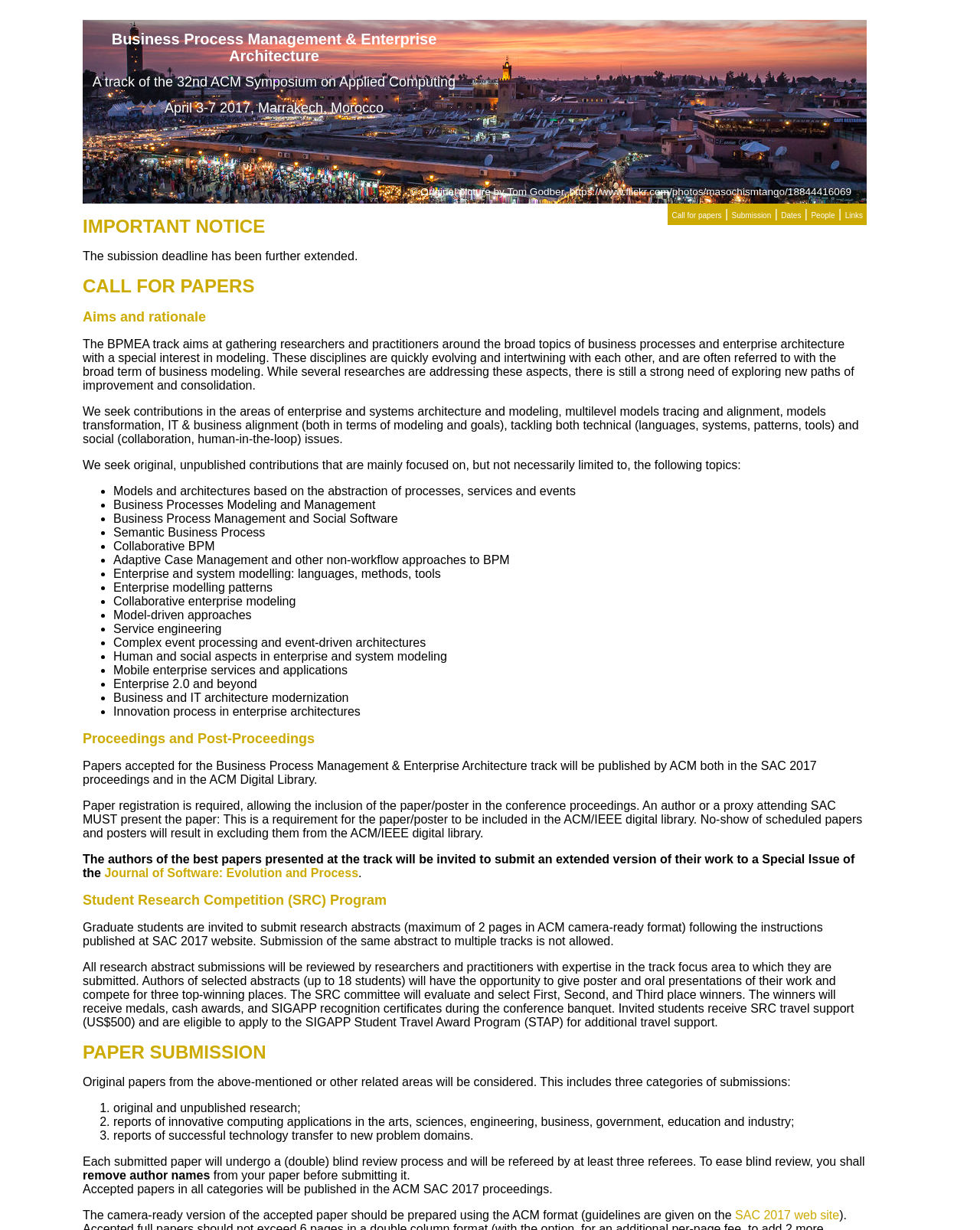With reference to the screenshot, provide a detailed response to the question below:
What is the location of the conference?

I found the answer by looking at the text 'April 3-7 2017, Marrakech, Morocco' which is located under the image 'Marrakech'.